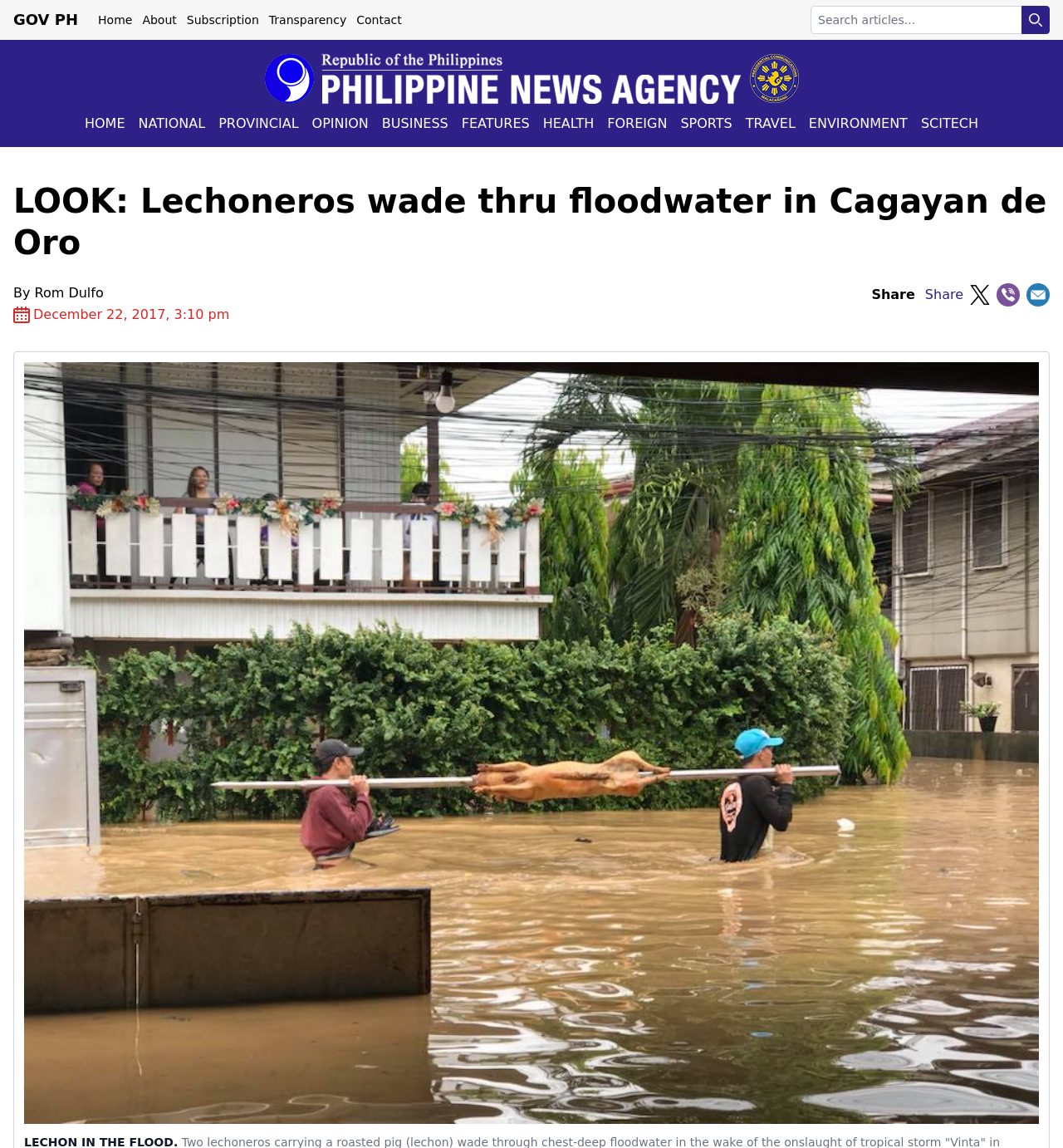Using the elements shown in the image, answer the question comprehensively: What is the date of the news article?

I found the answer by looking at the text below the heading of the article, which says 'December 22, 2017, 3:10 pm'.